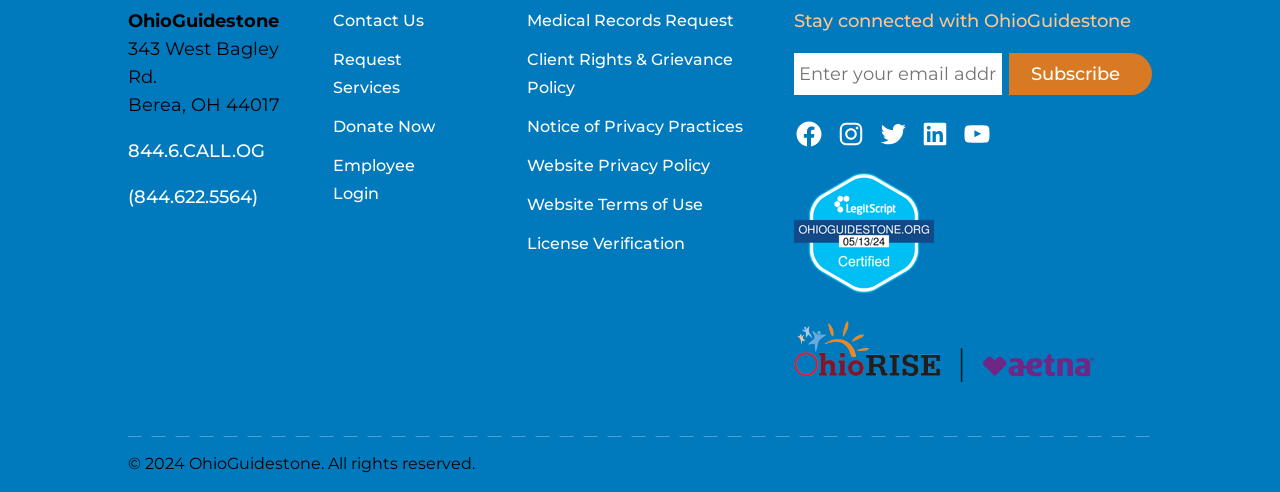Identify the bounding box for the given UI element using the description provided. Coordinates should be in the format (top-left x, top-left y, bottom-right x, bottom-right y) and must be between 0 and 1. Here is the description: Website Privacy Policy

[0.412, 0.317, 0.555, 0.356]